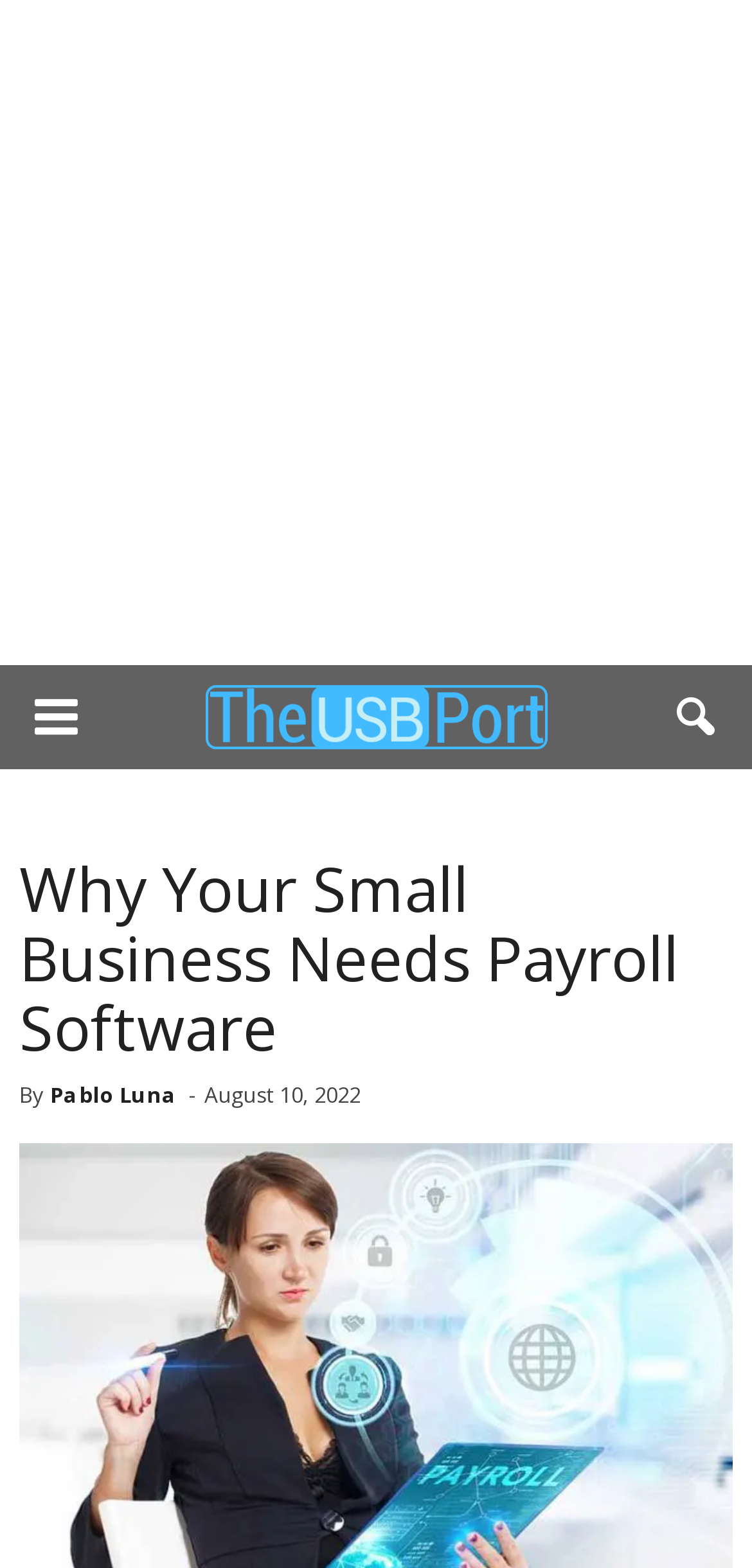Please provide a one-word or phrase answer to the question: 
Who is the author of the article?

Pablo Luna